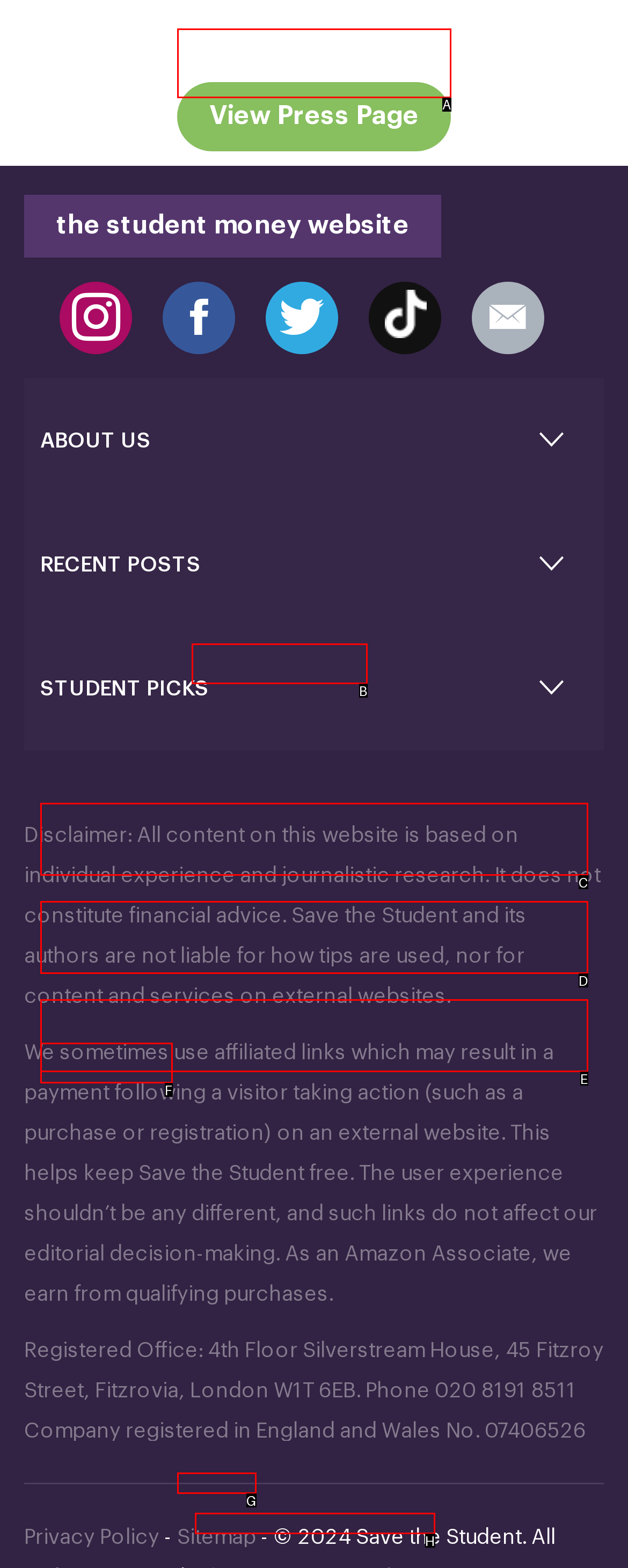Determine which option matches the description: Sitemap. Answer using the letter of the option.

G